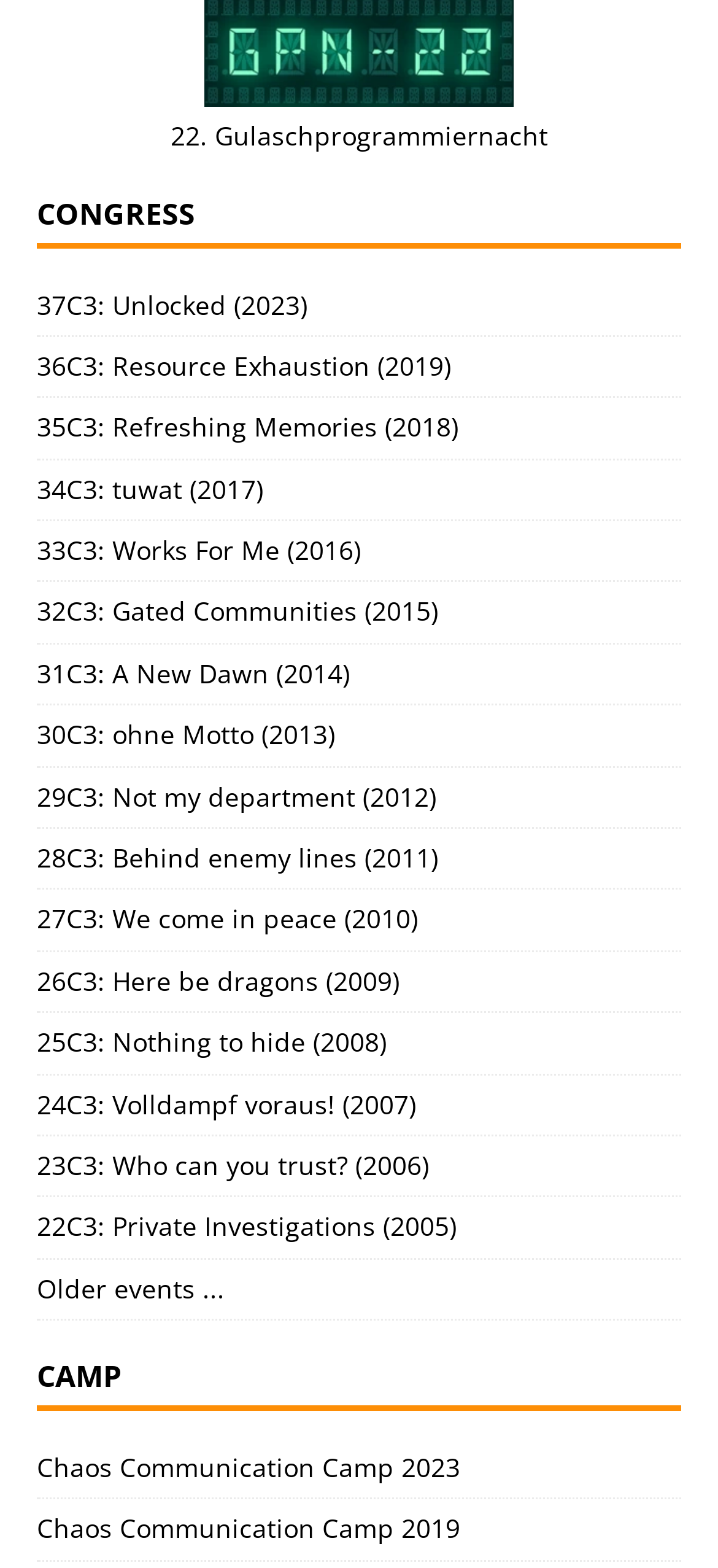Please find the bounding box coordinates of the element that you should click to achieve the following instruction: "Explore the CONGRESS section". The coordinates should be presented as four float numbers between 0 and 1: [left, top, right, bottom].

[0.051, 0.124, 0.949, 0.158]